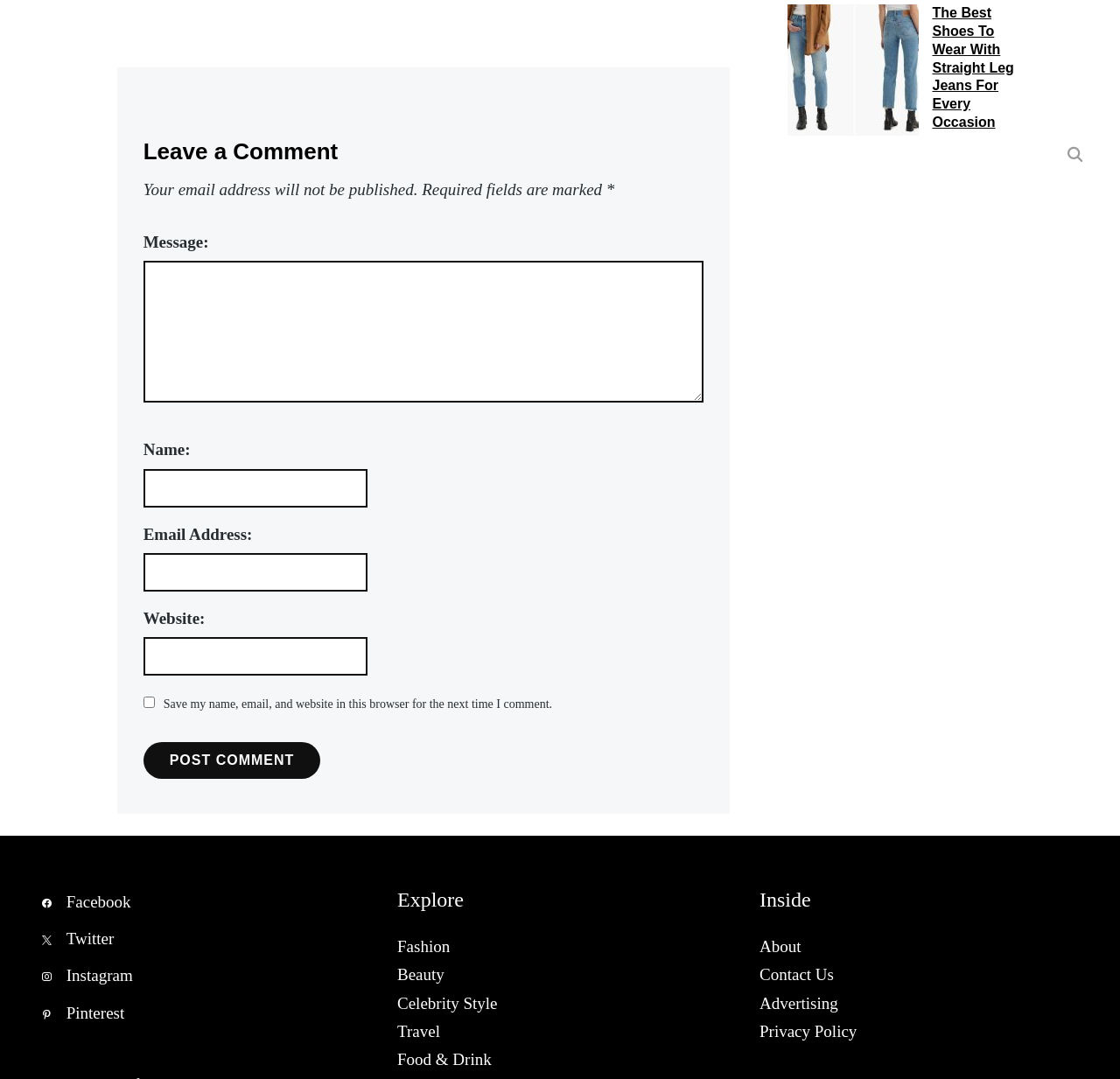How many required fields are there in the comment form?
Look at the image and answer with only one word or phrase.

4